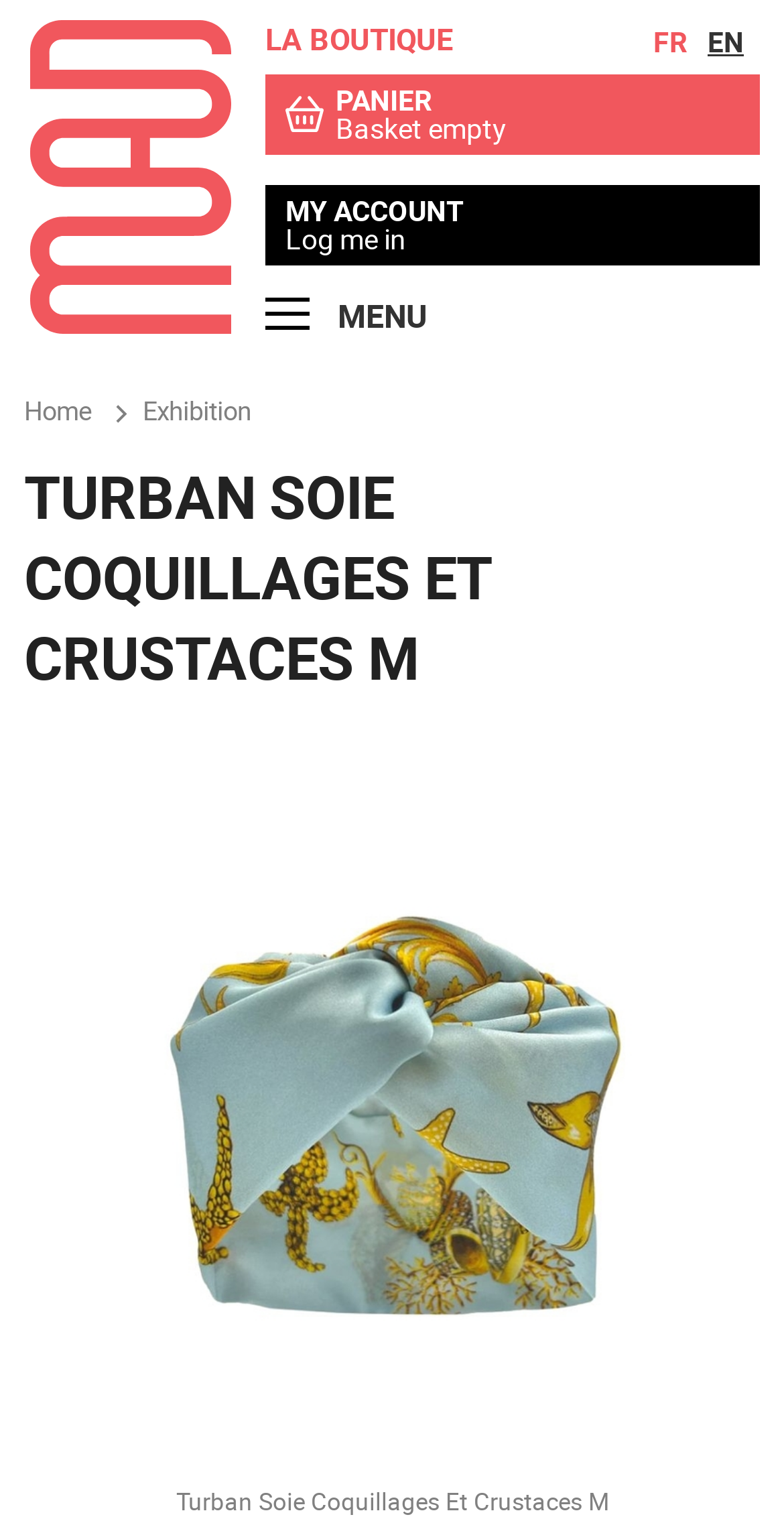Determine the bounding box coordinates of the clickable region to follow the instruction: "Log in to my account".

[0.364, 0.144, 0.518, 0.17]